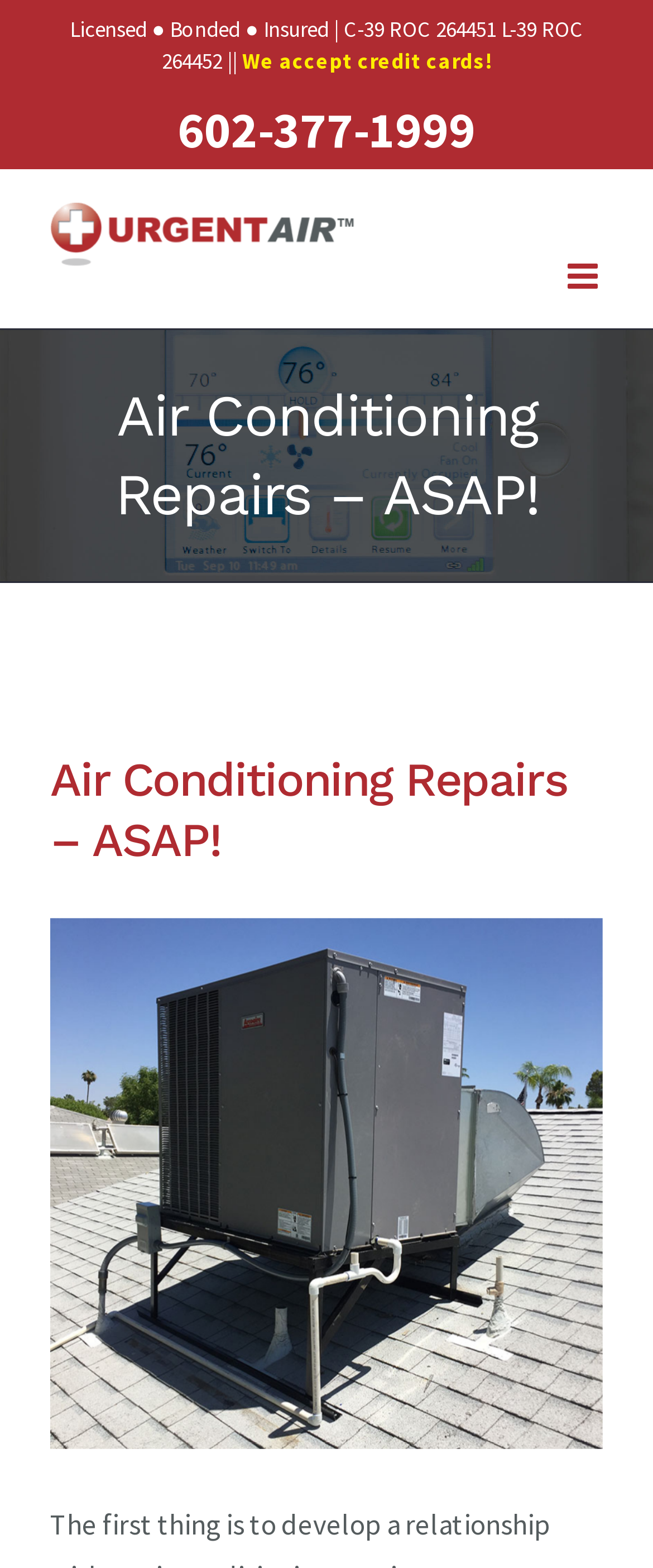Is the company licensed?
Analyze the screenshot and provide a detailed answer to the question.

The static text 'Licensed ● Bonded ● Insured | C-39 ROC 264451 L-39 ROC 264452' indicates that the company is licensed, bonded, and insured, which suggests that they have the necessary credentials to operate.